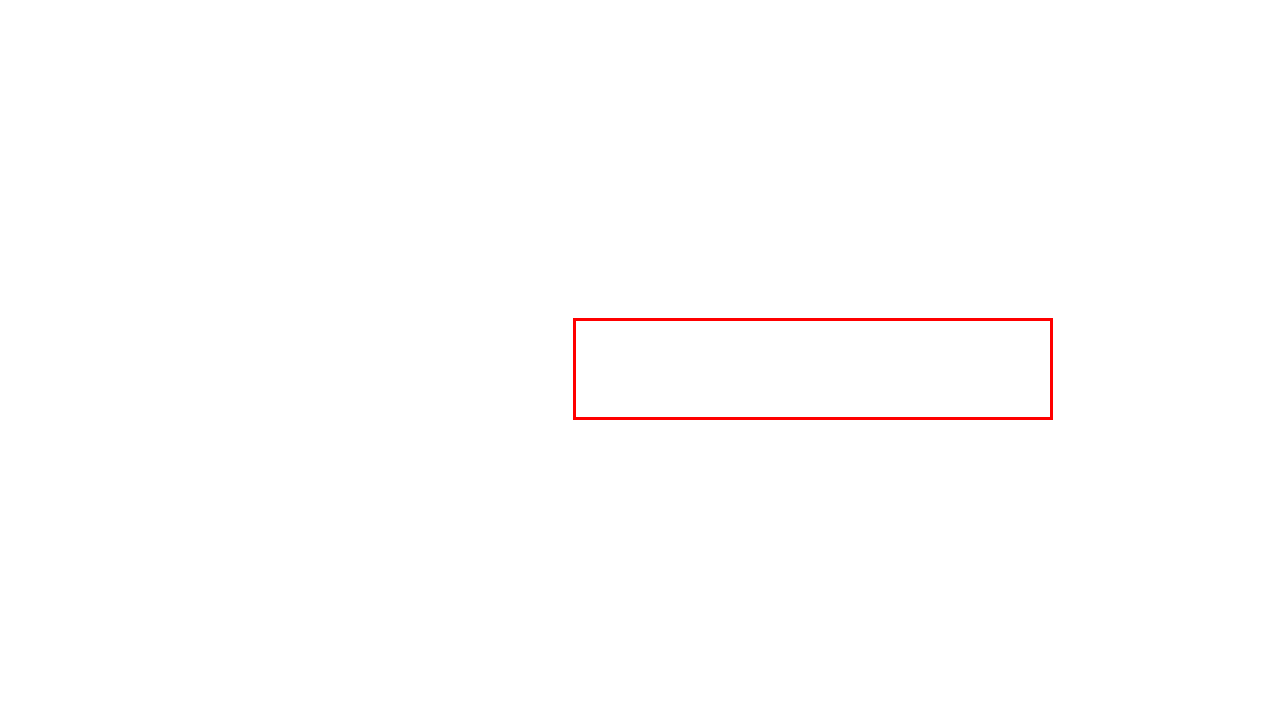Please identify and extract the text from the UI element that is surrounded by a red bounding box in the provided webpage screenshot.

Candace works with Stark & Marsh clients to build a financial plan that considers Financial, Insurance, Retirement, and Estate needs. She works closely with the Stark & Marsh accounting and tax advisor to ensure the complete financial picture, including tax implications, are contemplated.